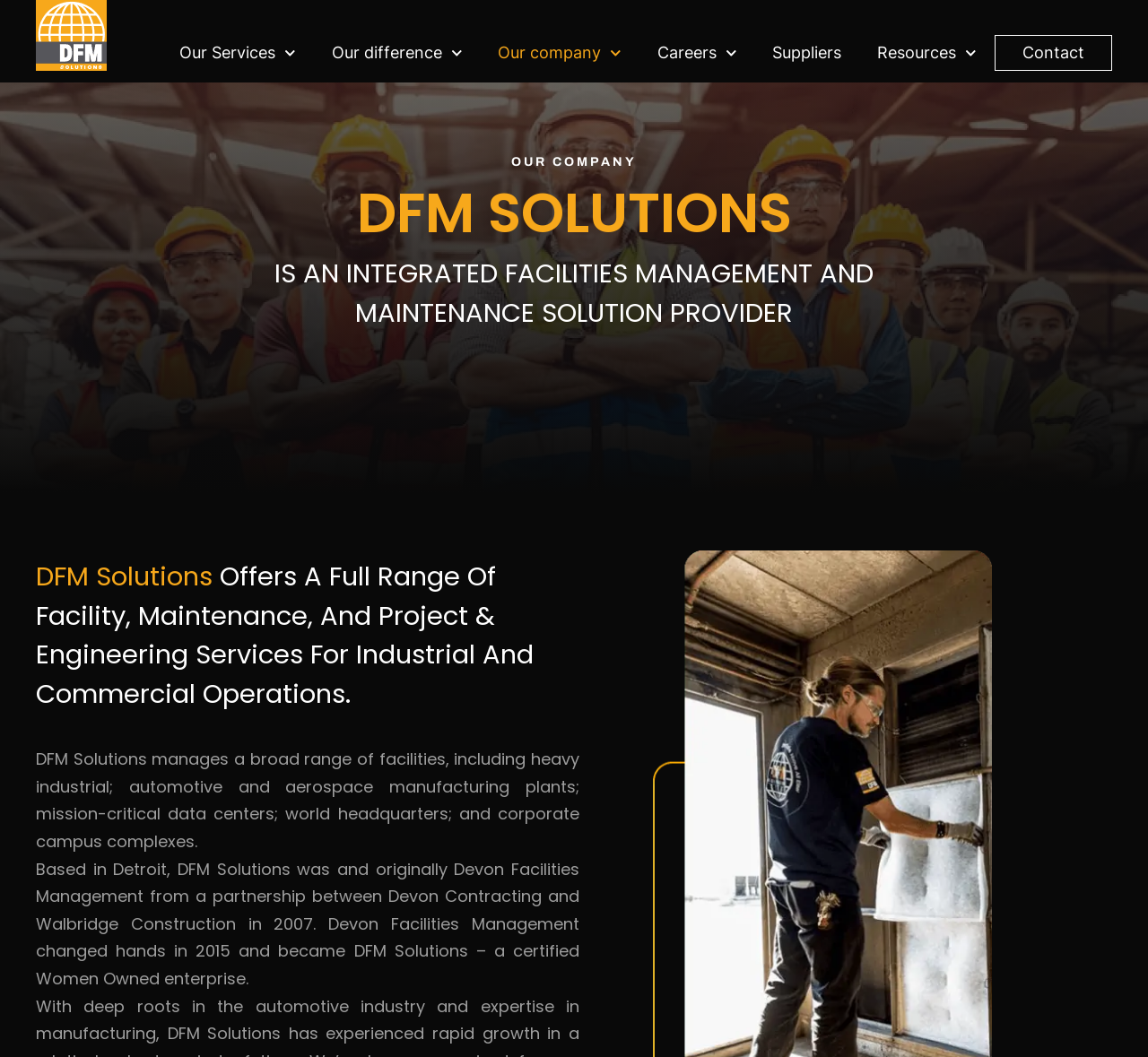What is the status of DFM Solutions?
Please ensure your answer to the question is detailed and covers all necessary aspects.

According to the webpage, Devon Facilities Management changed hands in 2015 and became DFM Solutions – a certified Women Owned enterprise, as stated in the StaticText 'Based in Detroit, DFM Solutions was and originally Devon Facilities Management from a partnership between Devon Contracting and Walbridge Construction in 2007. Devon Facilities Management changed hands in 2015 and became DFM Solutions – a certified Women Owned enterprise.'